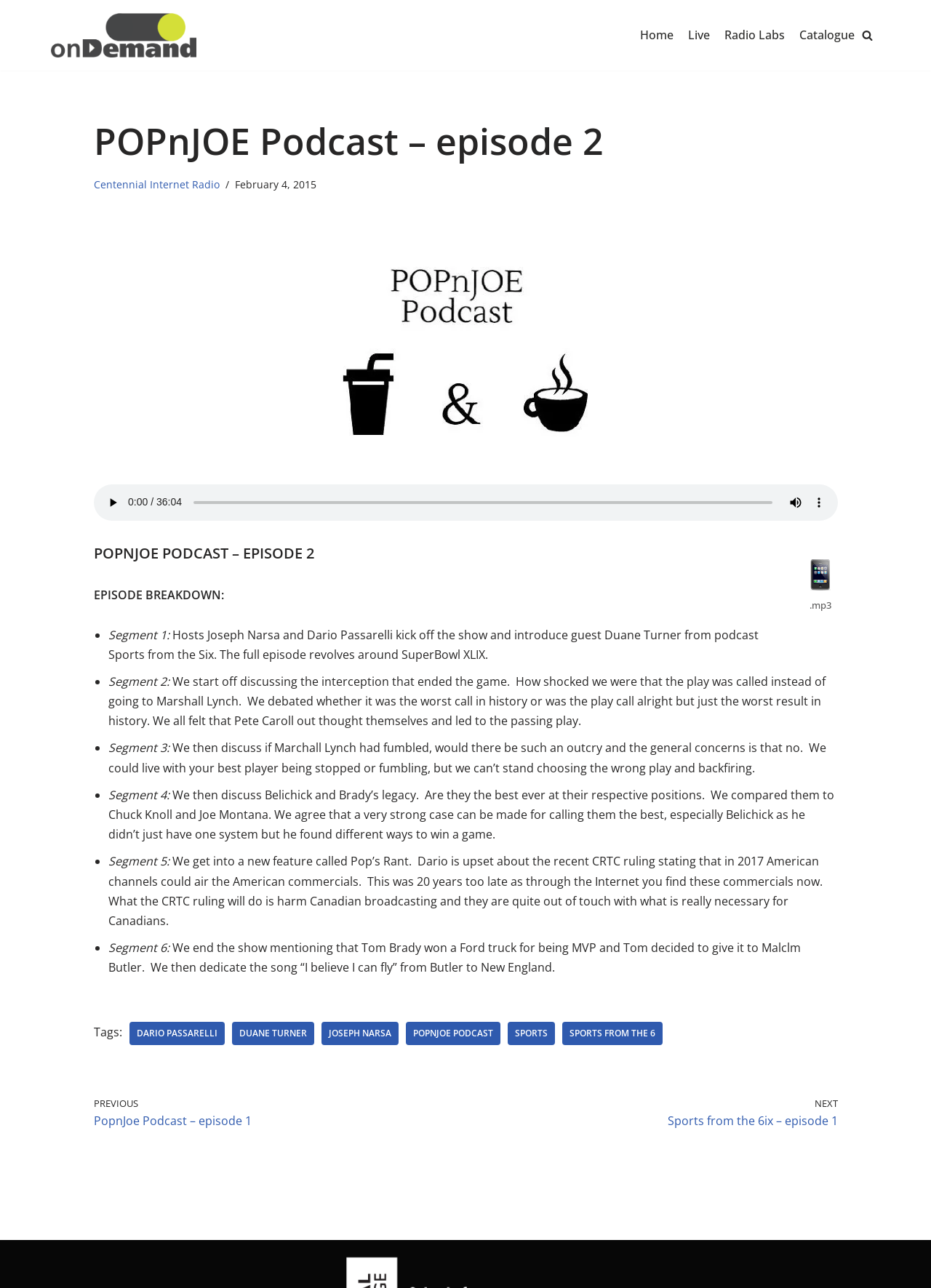Please locate the bounding box coordinates of the element that needs to be clicked to achieve the following instruction: "play the audio". The coordinates should be four float numbers between 0 and 1, i.e., [left, top, right, bottom].

[0.108, 0.381, 0.133, 0.399]